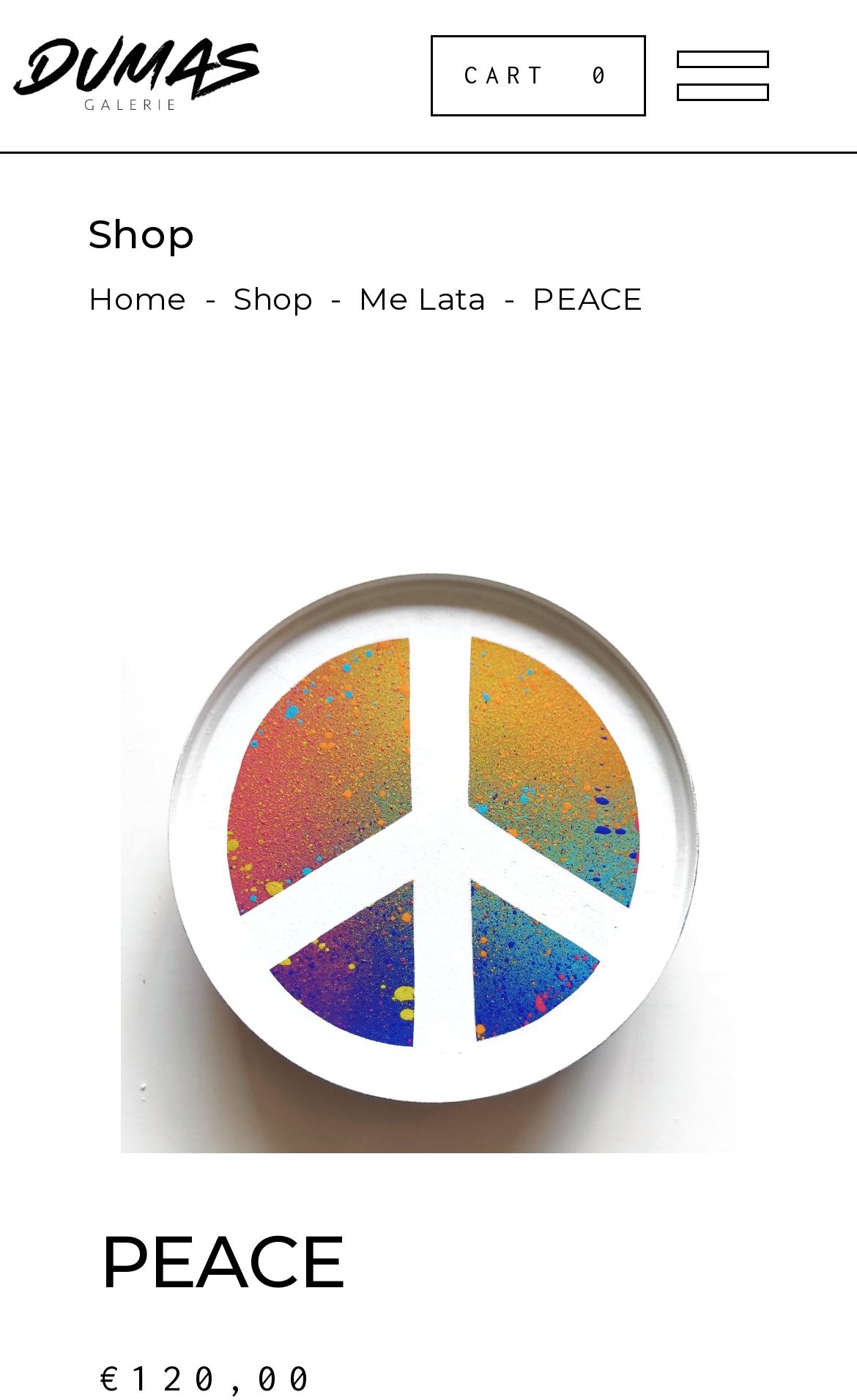Describe all significant elements and features of the webpage.

The webpage appears to be an art gallery page, specifically showcasing a piece titled "Me Lata - Peace" by the artist duo Me Lata. 

At the top left, there is a mobile logo, which is an image linked to the website's mobile version. To the right of the mobile logo, there is a cart icon with the text "CART 0", indicating that the cart is empty. Below the cart icon, there is a notification stating "NO PRODUCTS IN THE CART."

On the top right, there is another image, likely a social media or website logo. 

Below the top section, there is a navigation menu with headings "Home", "Shop", and "Me Lata", separated by dashes. The "Me Lata" link is followed by the text "PEACE".

The main content of the page is an image of the artwork "Me Lata - Peace", which is a spraypaint and acrylic on cans piece, measuring 20 x 20 x 5cm. The image is linked to a detailed page about the artwork.

Below the artwork image, there is a heading "PEACE" and the price of the artwork, €120,00, displayed at the bottom of the page.